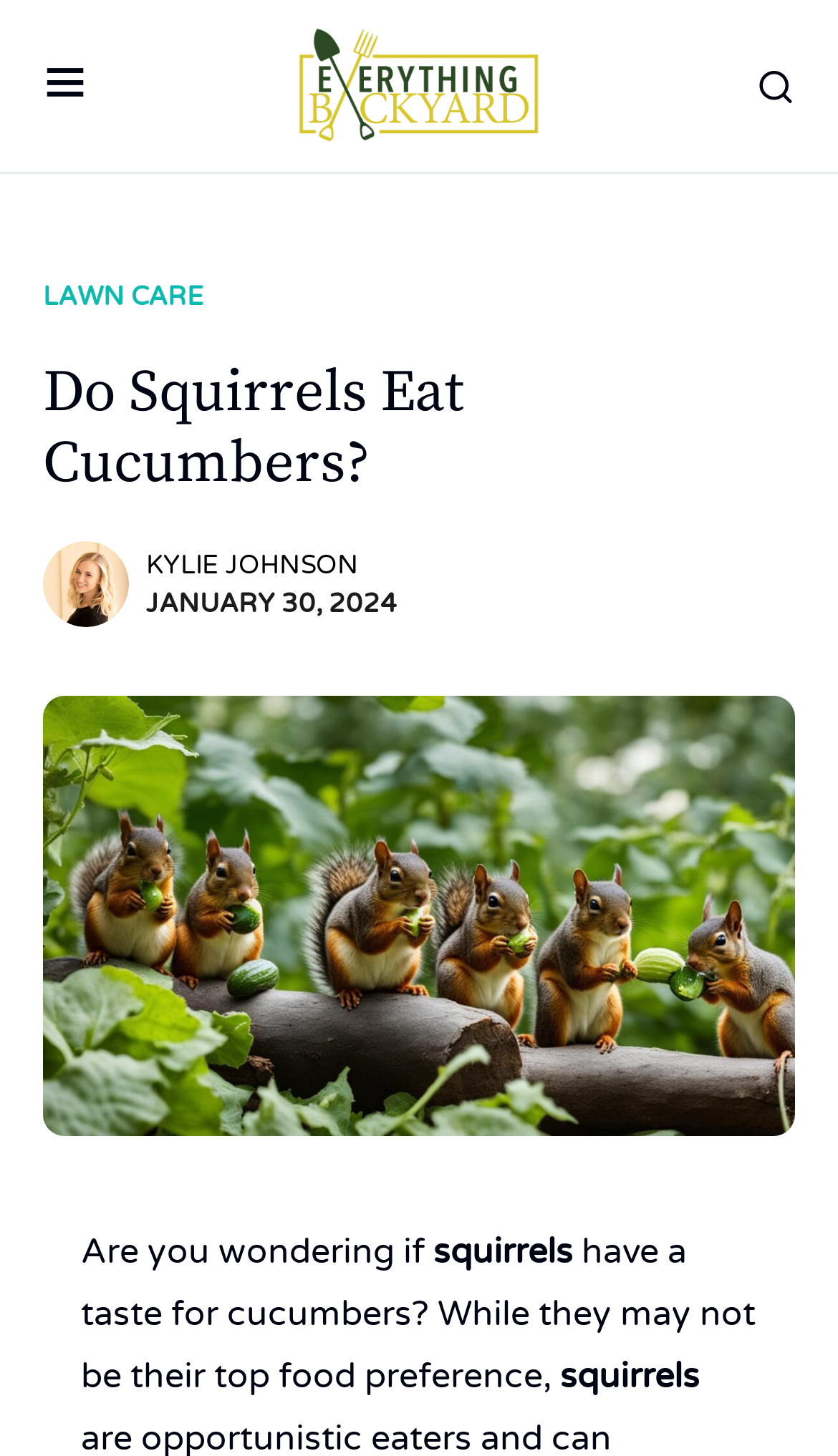Please determine the main heading text of this webpage.

Do Squirrels Eat Cucumbers?